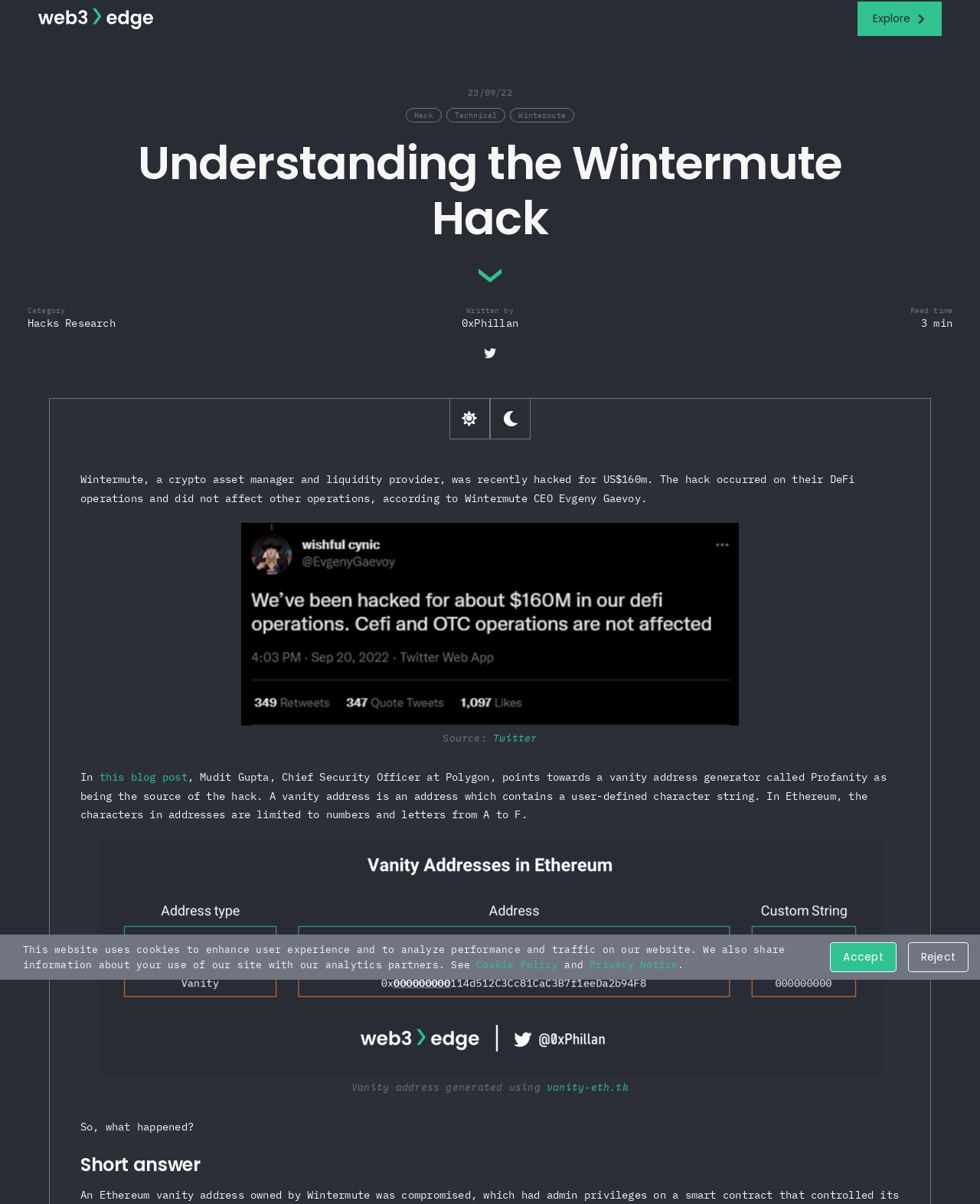What is the name of the Chief Security Officer at Polygon who is mentioned in the article?
Please use the image to deliver a detailed and complete answer.

The answer can be found in the second paragraph of the article, which mentions 'Mudit Gupta, Chief Security Officer at Polygon, points towards a vanity address generator called Profanity as being the source of the hack.'